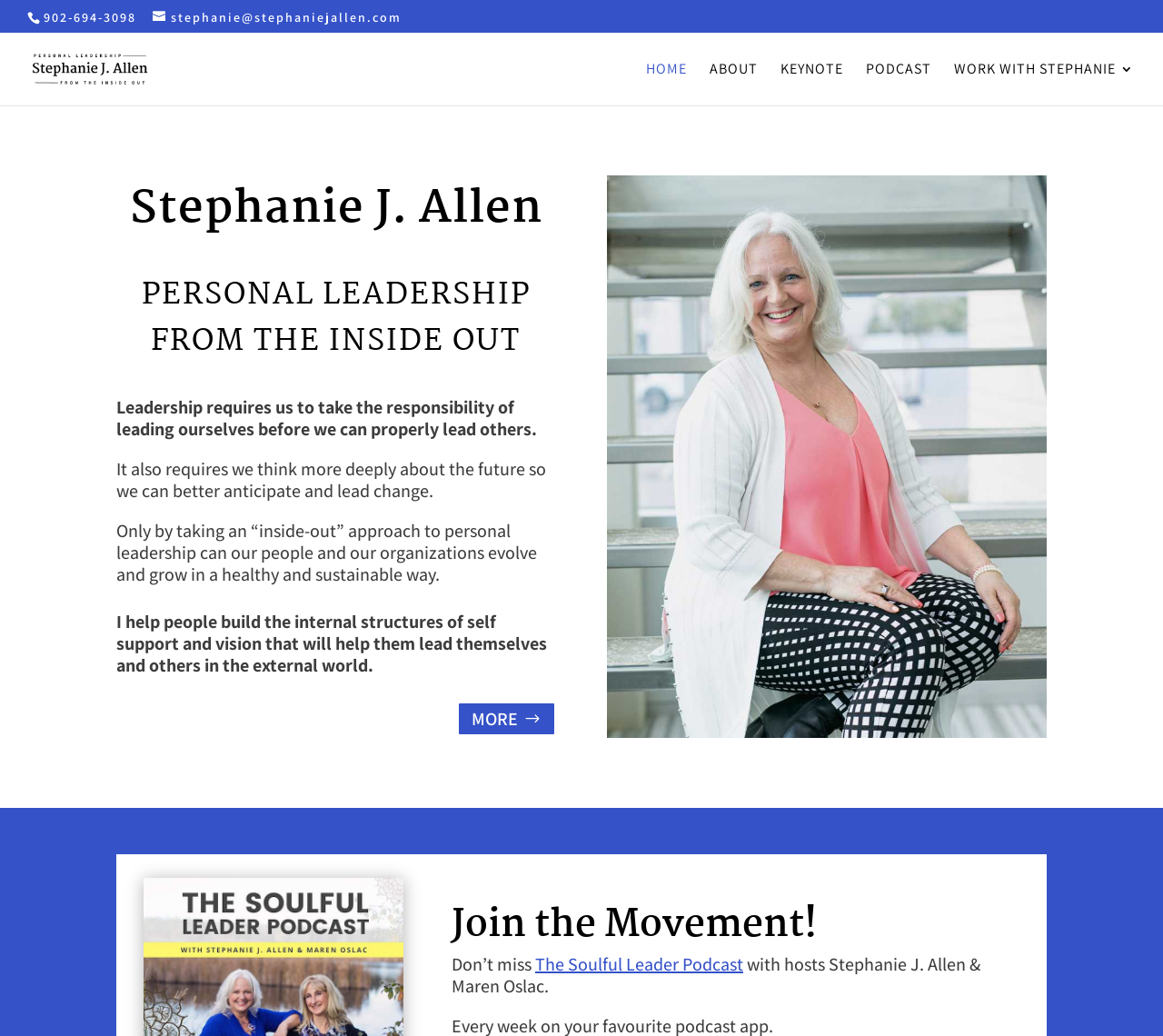Produce an extensive caption that describes everything on the webpage.

This webpage is about Stephanie J. Allen, a personal leadership coach who helps leaders, entrepreneurs, and businesses transform struggle into success, focusing on mindset, corporate culture, and wellness. 

At the top left corner, there is a phone number "902-694-3098" and an email address "stephanie@stephaniejallen.com" with an envelope icon. Next to the email address, there is a link to Stephanie J. Allen's name, accompanied by a small image of her. 

Below this section, there is a navigation menu with five links: "HOME", "ABOUT", "KEYNOTE", "PODCAST", and "WORK WITH STEPHANIE 3", which are evenly spaced and aligned horizontally. 

The main content area is divided into two sections. On the left side, there are three headings: "Stephanie J. Allen", "PERSONAL LEADERSHIP", and "FROM THE INSIDE OUT", stacked vertically. Below these headings, there are four paragraphs of text that describe Stephanie's approach to personal leadership, emphasizing the importance of self-reflection and internal growth for effective leadership. 

On the right side, there is a large image that takes up most of the space. Below the image, there is a link "MORE $" and a heading "Join the Movement!". The heading is followed by a sentence "Don’t miss" and a link to "The Soulful Leader Podcast" with hosts Stephanie J. Allen and Maren Oslac.